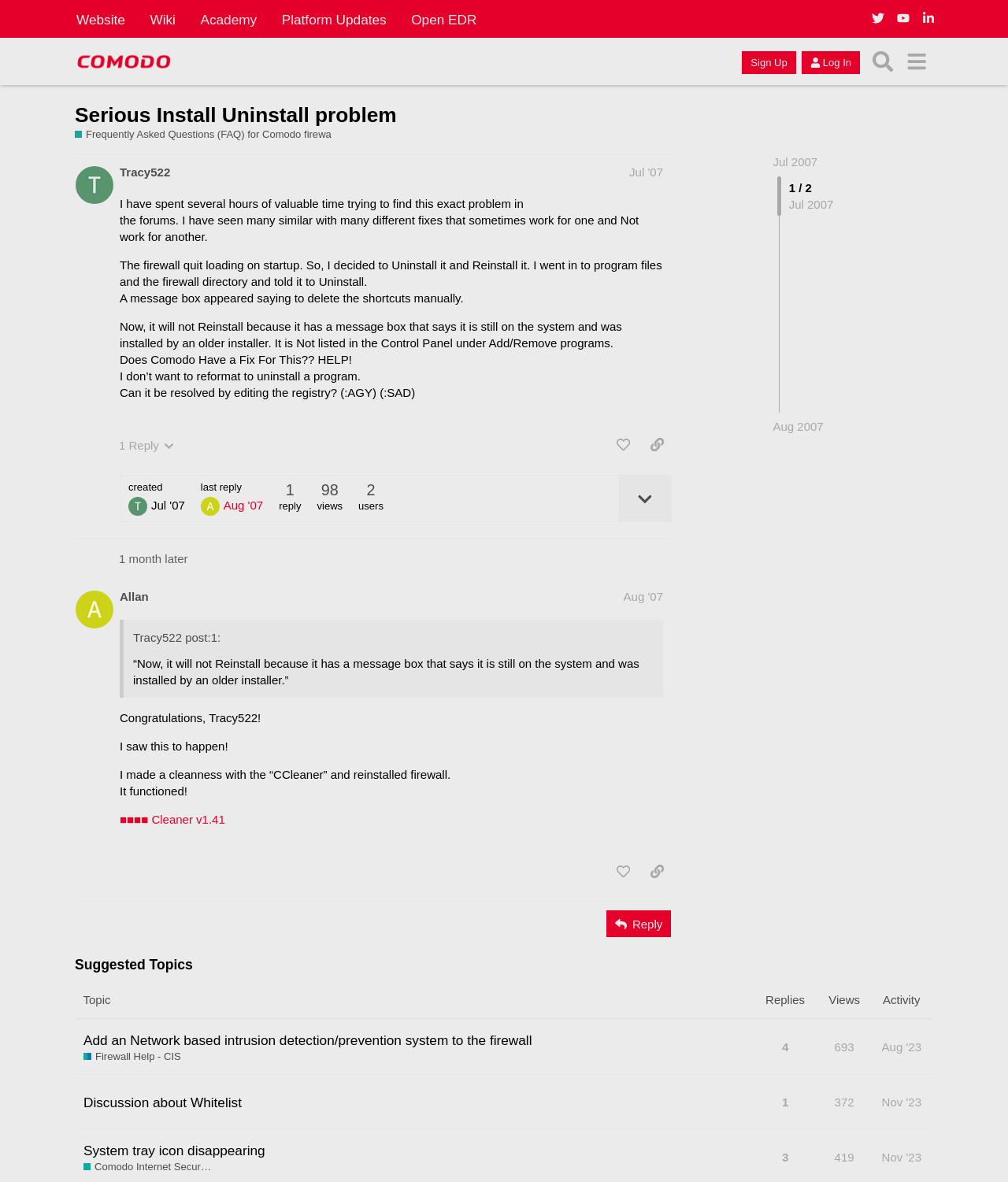Please find the bounding box coordinates for the clickable element needed to perform this instruction: "Click on the Submit button".

None